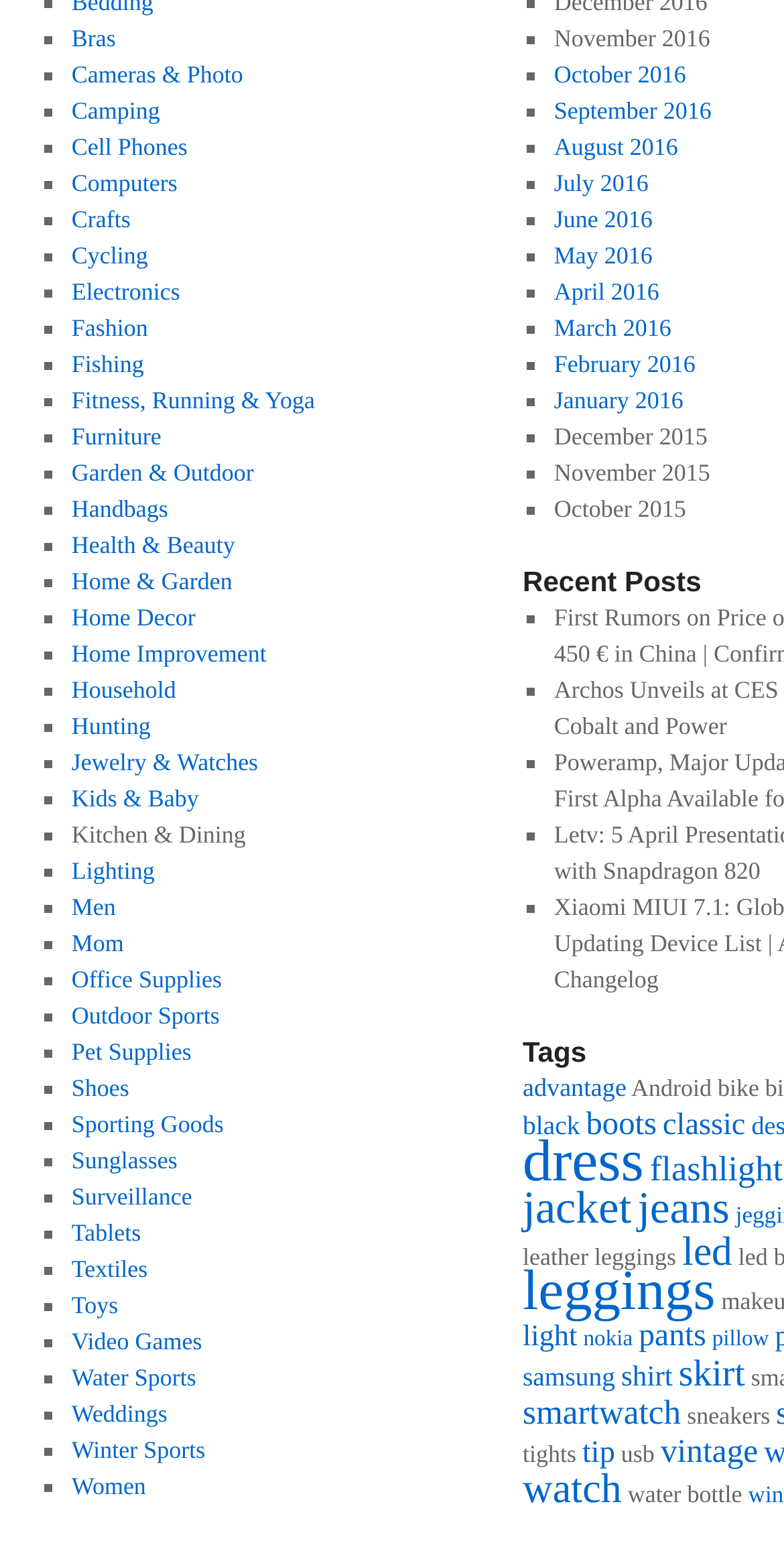Based on the element description "Garden & Outdoor", predict the bounding box coordinates of the UI element.

[0.091, 0.297, 0.324, 0.315]